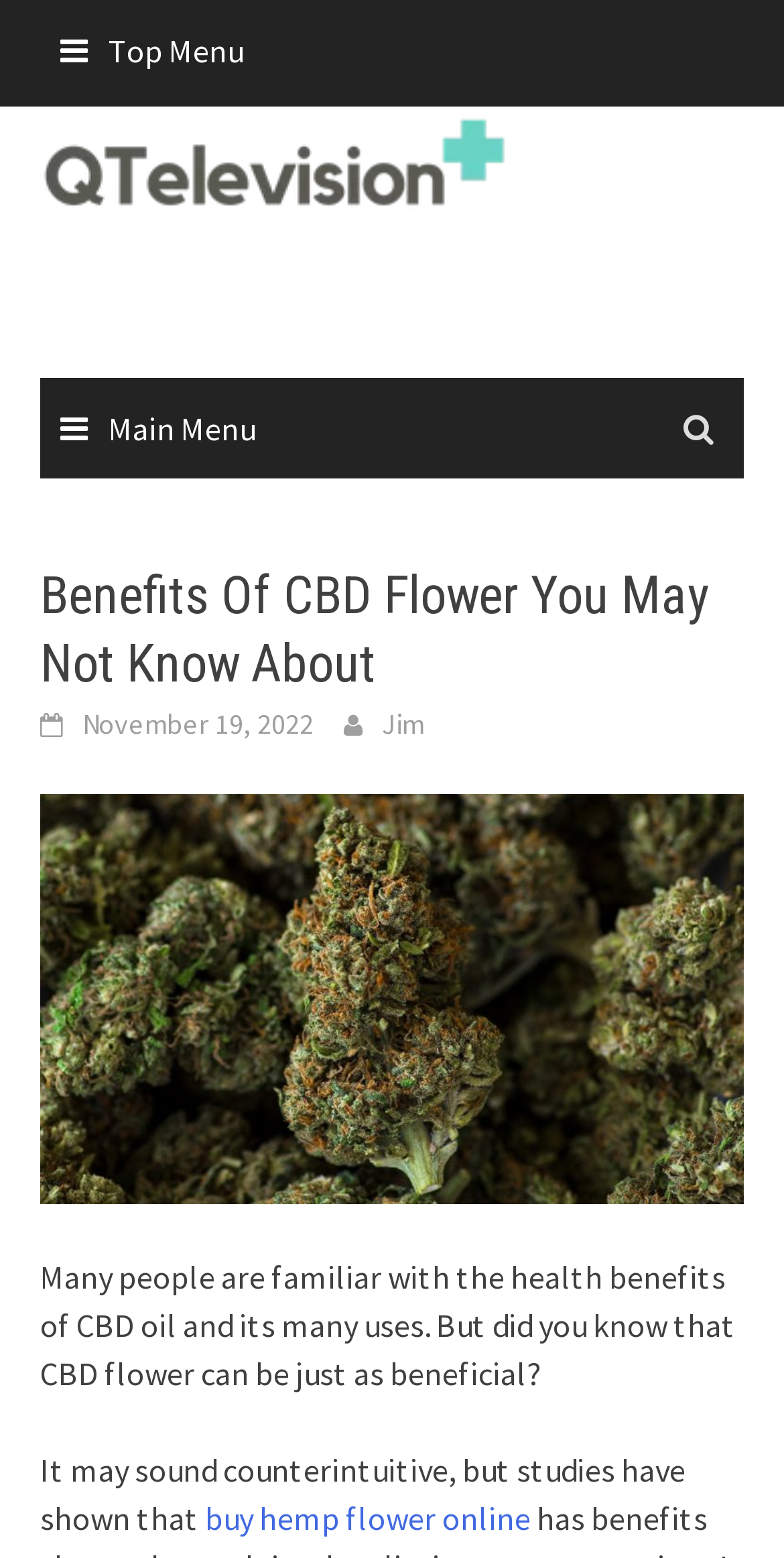What is the logo above the main menu?
Using the visual information from the image, give a one-word or short-phrase answer.

Q Television